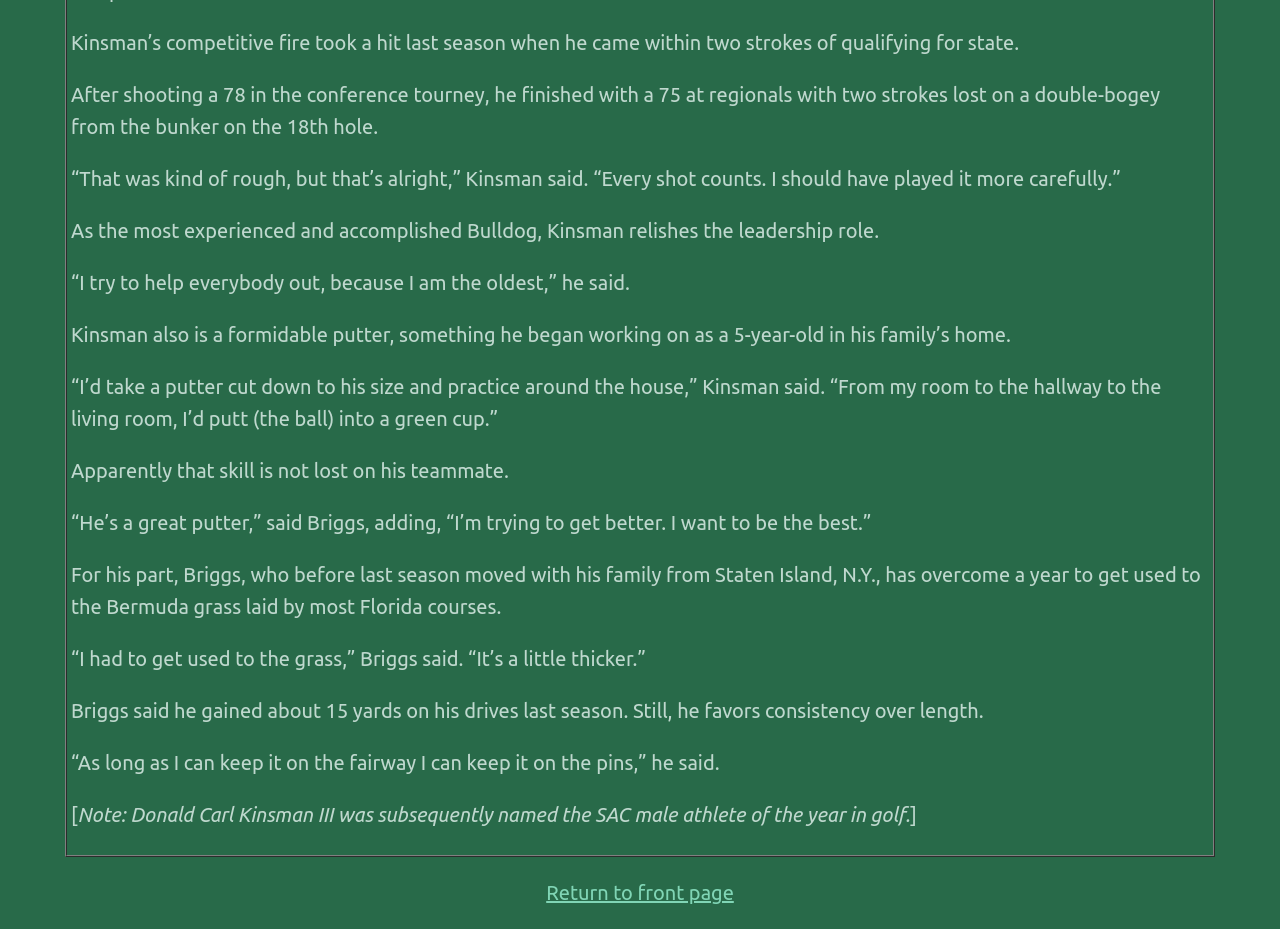What award did Donald Carl Kinsman III subsequently receive?
Please answer the question with as much detail and depth as you can.

The webpage mentions that Donald Carl Kinsman III was subsequently named the SAC male athlete of the year in golf.